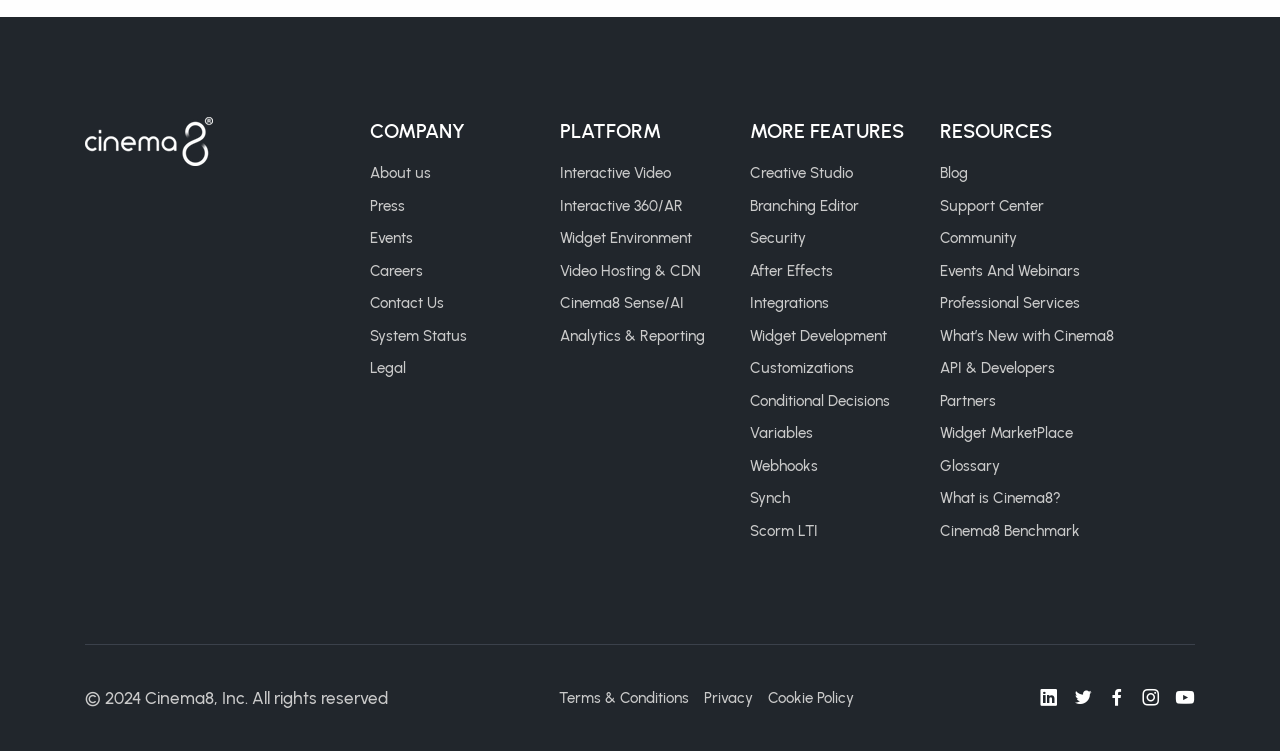Find the bounding box coordinates of the element to click in order to complete this instruction: "View Interactive Video". The bounding box coordinates must be four float numbers between 0 and 1, denoted as [left, top, right, bottom].

[0.438, 0.219, 0.524, 0.243]